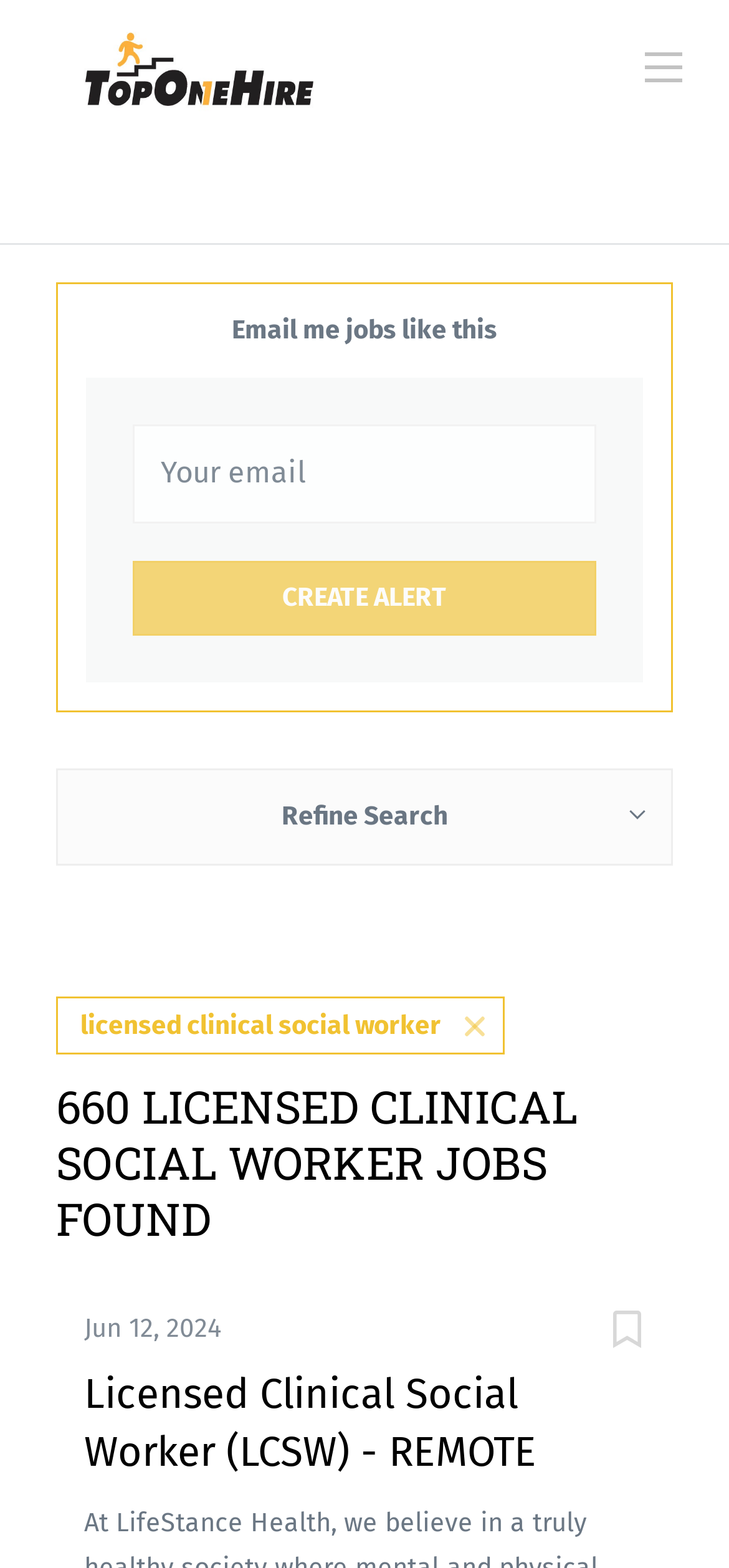Extract the primary header of the webpage and generate its text.

660 LICENSED CLINICAL SOCIAL WORKER JOBS FOUND